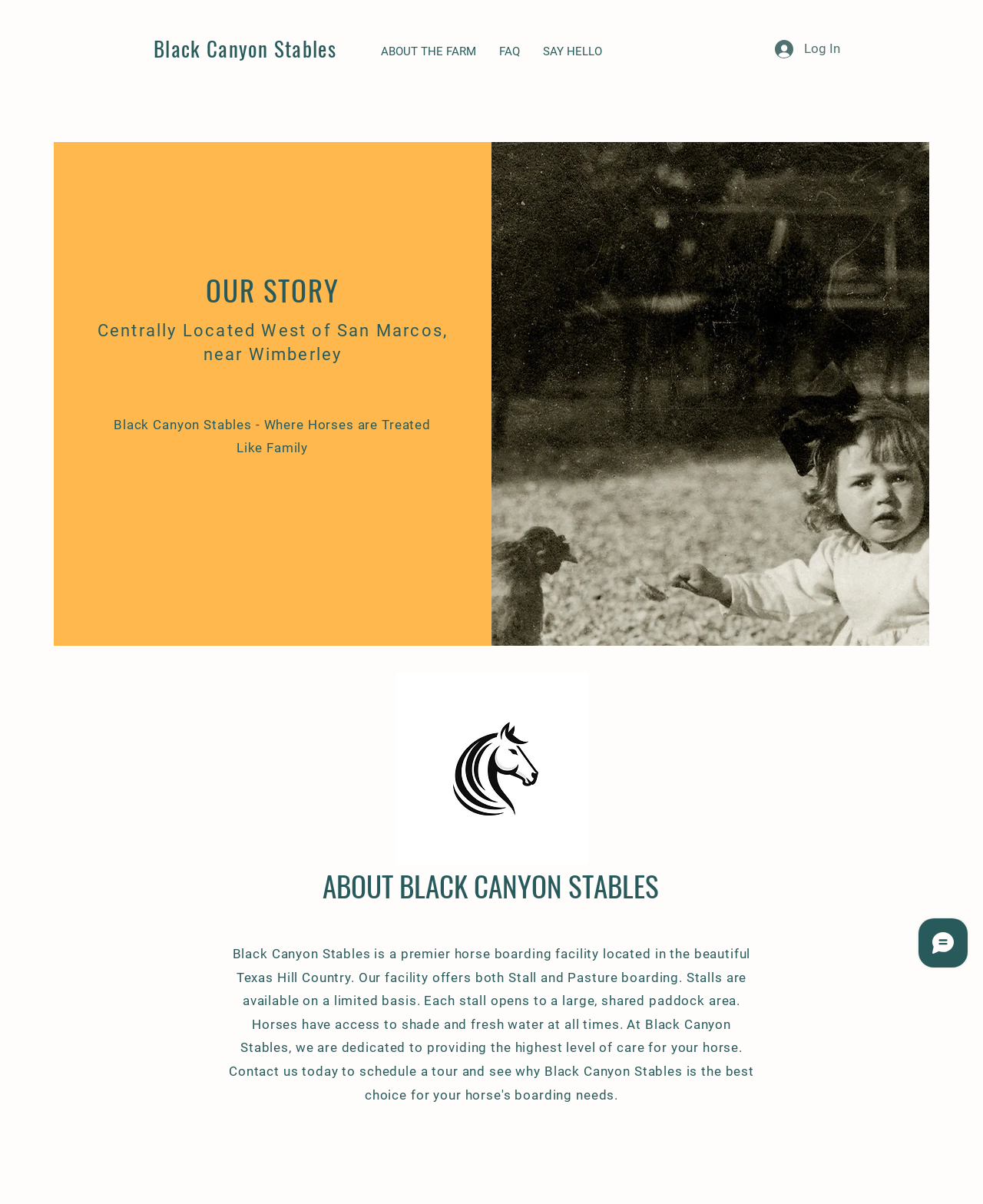What is the topic of the section below the logo?
Look at the image and provide a short answer using one word or a phrase.

OUR STORY